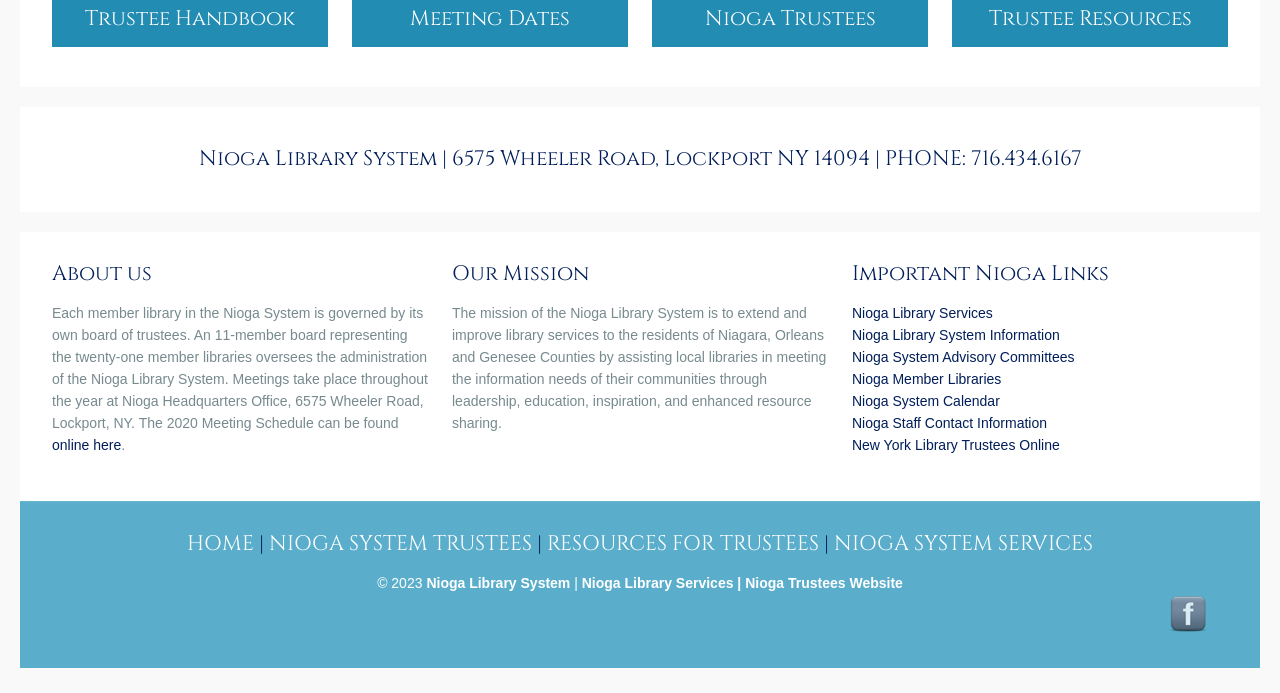Locate the bounding box coordinates of the element you need to click to accomplish the task described by this instruction: "Go to 'HOME'".

[0.146, 0.765, 0.202, 0.806]